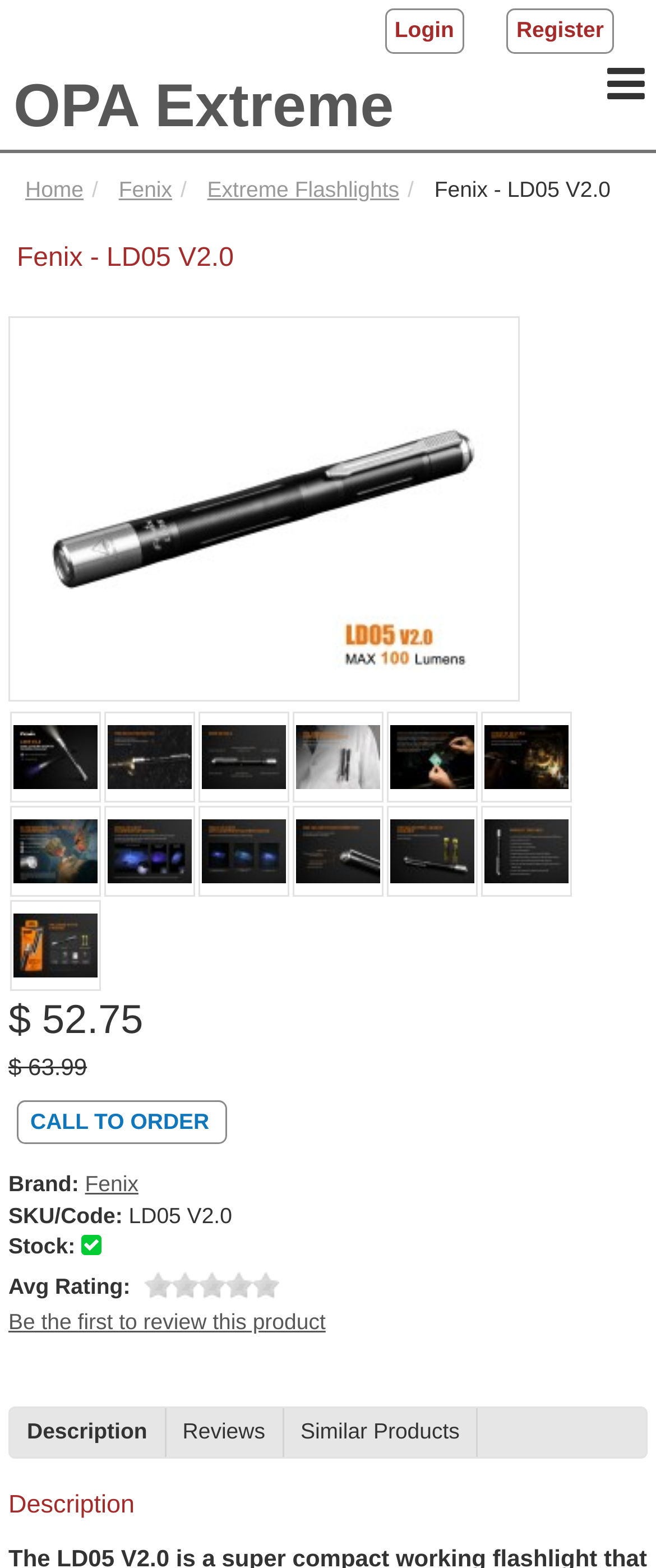Please locate the bounding box coordinates for the element that should be clicked to achieve the following instruction: "Click on the Login link". Ensure the coordinates are given as four float numbers between 0 and 1, i.e., [left, top, right, bottom].

[0.586, 0.005, 0.708, 0.034]